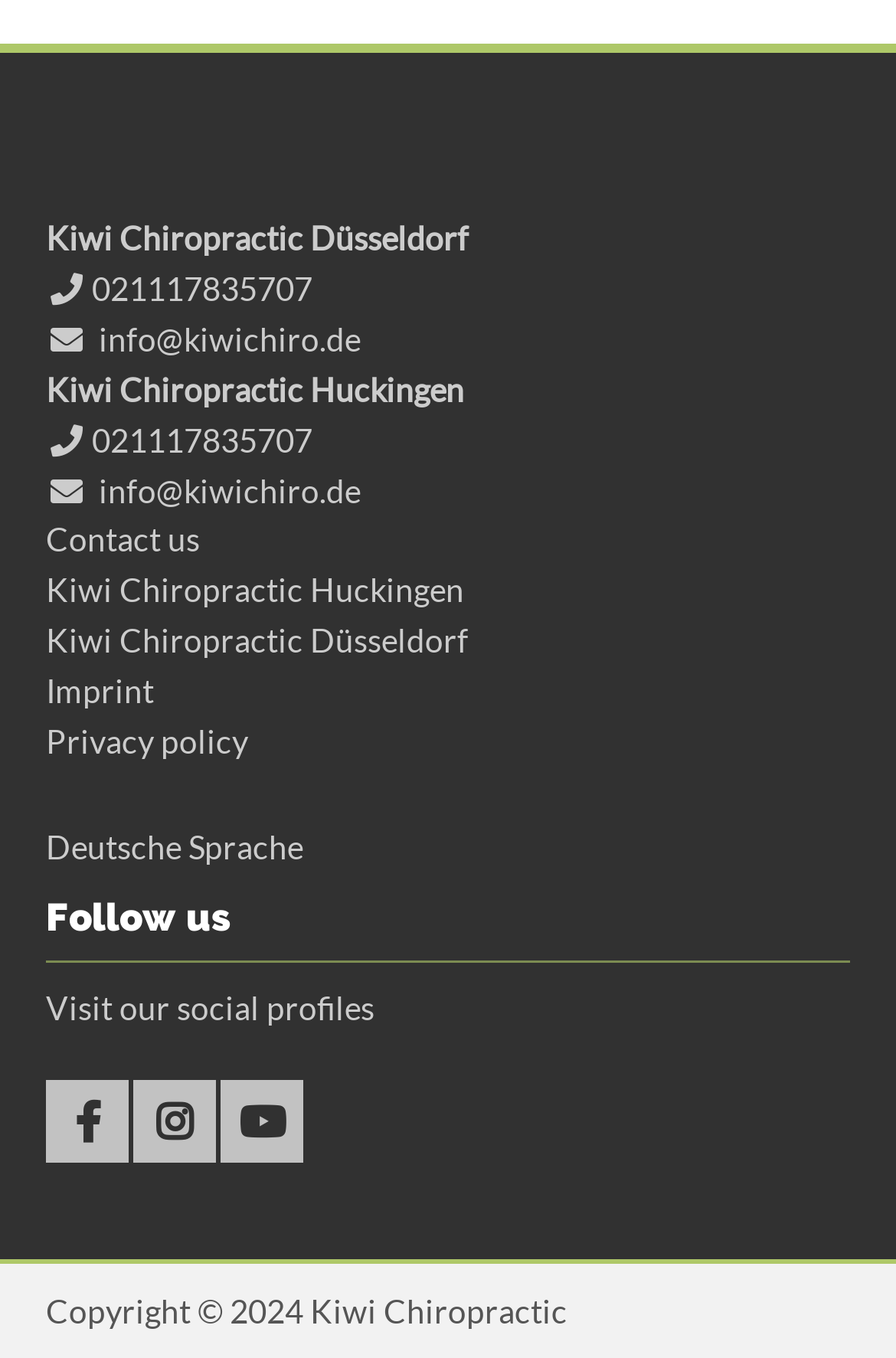Given the webpage screenshot, identify the bounding box of the UI element that matches this description: "Contact us".

[0.051, 0.383, 0.223, 0.412]